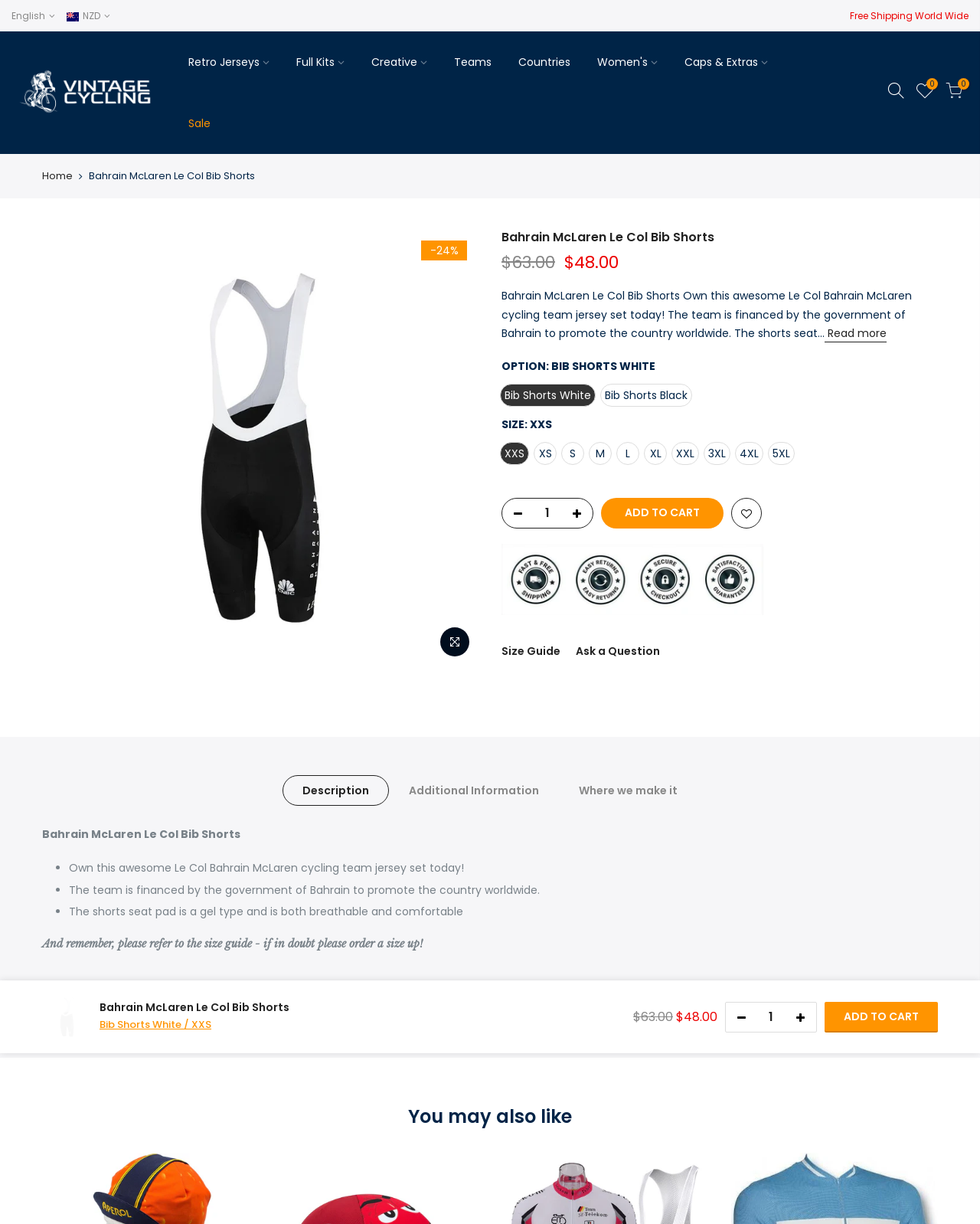Identify the bounding box for the UI element described as: "Contact". Ensure the coordinates are four float numbers between 0 and 1, formatted as [left, top, right, bottom].

None